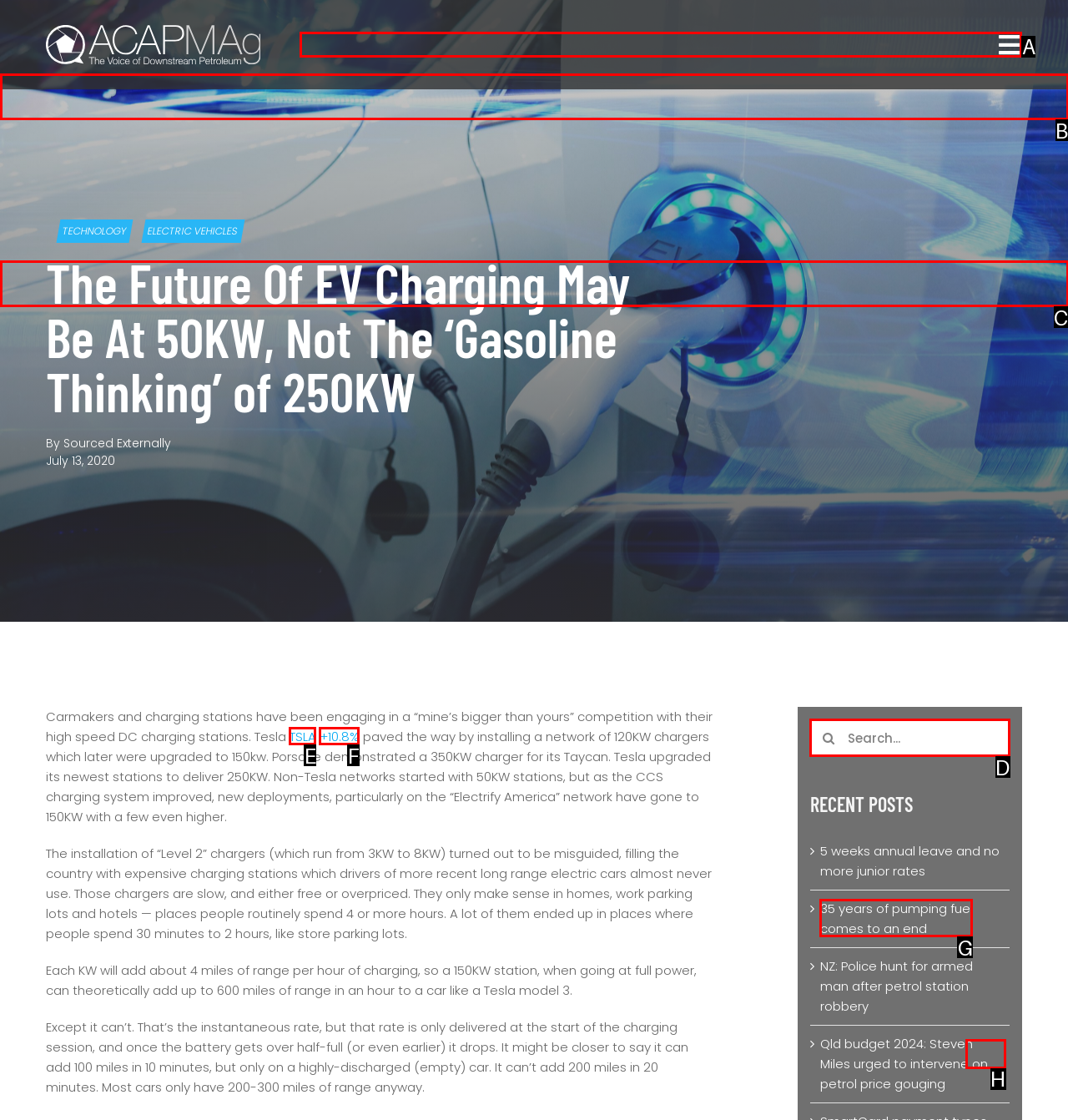Which lettered option should be clicked to achieve the task: Click the navigation menu? Choose from the given choices.

A